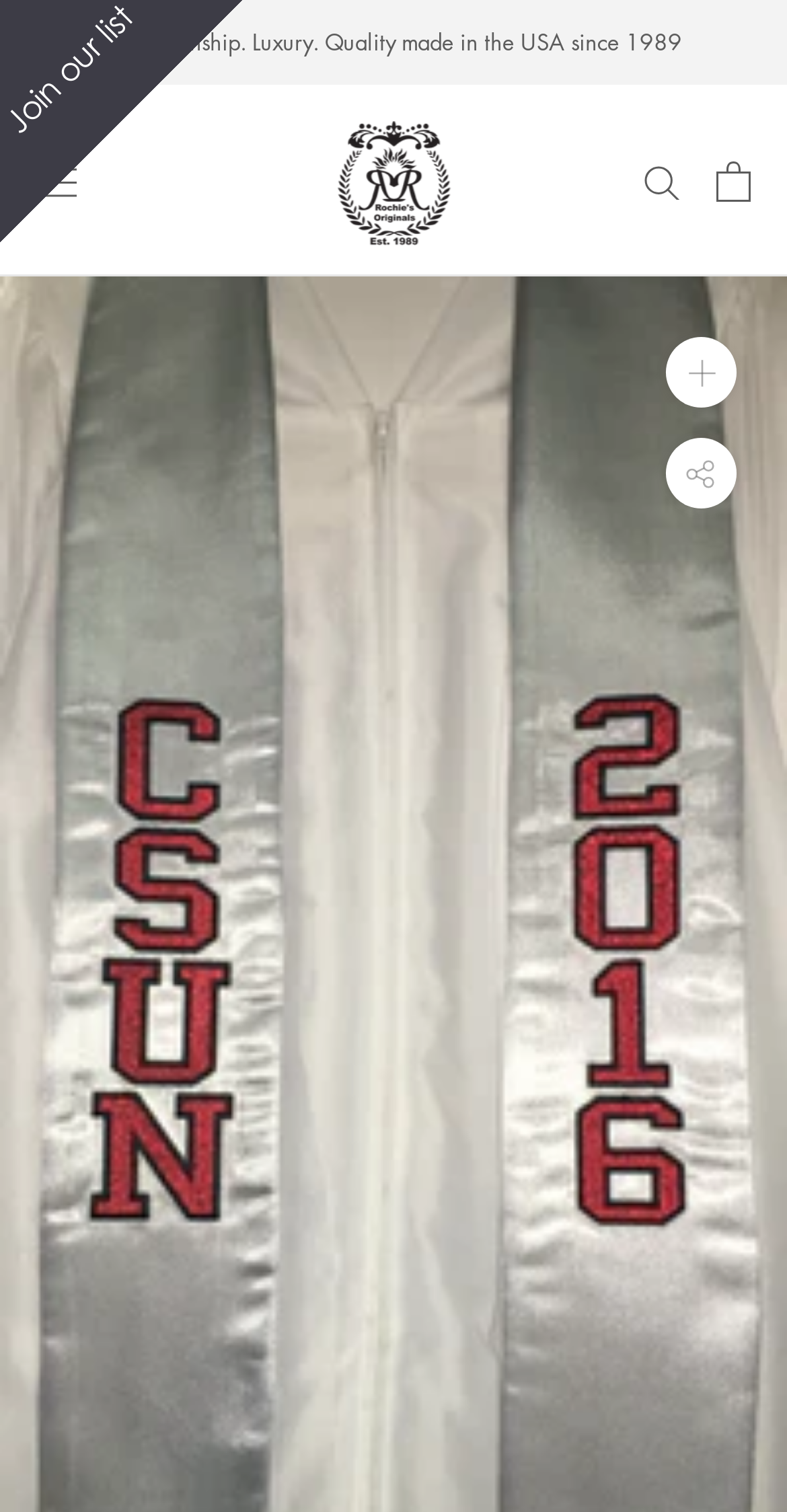Bounding box coordinates should be provided in the format (top-left x, top-left y, bottom-right x, bottom-right y) with all values between 0 and 1. Identify the bounding box for this UI element: aria-label="Search"

[0.818, 0.108, 0.864, 0.131]